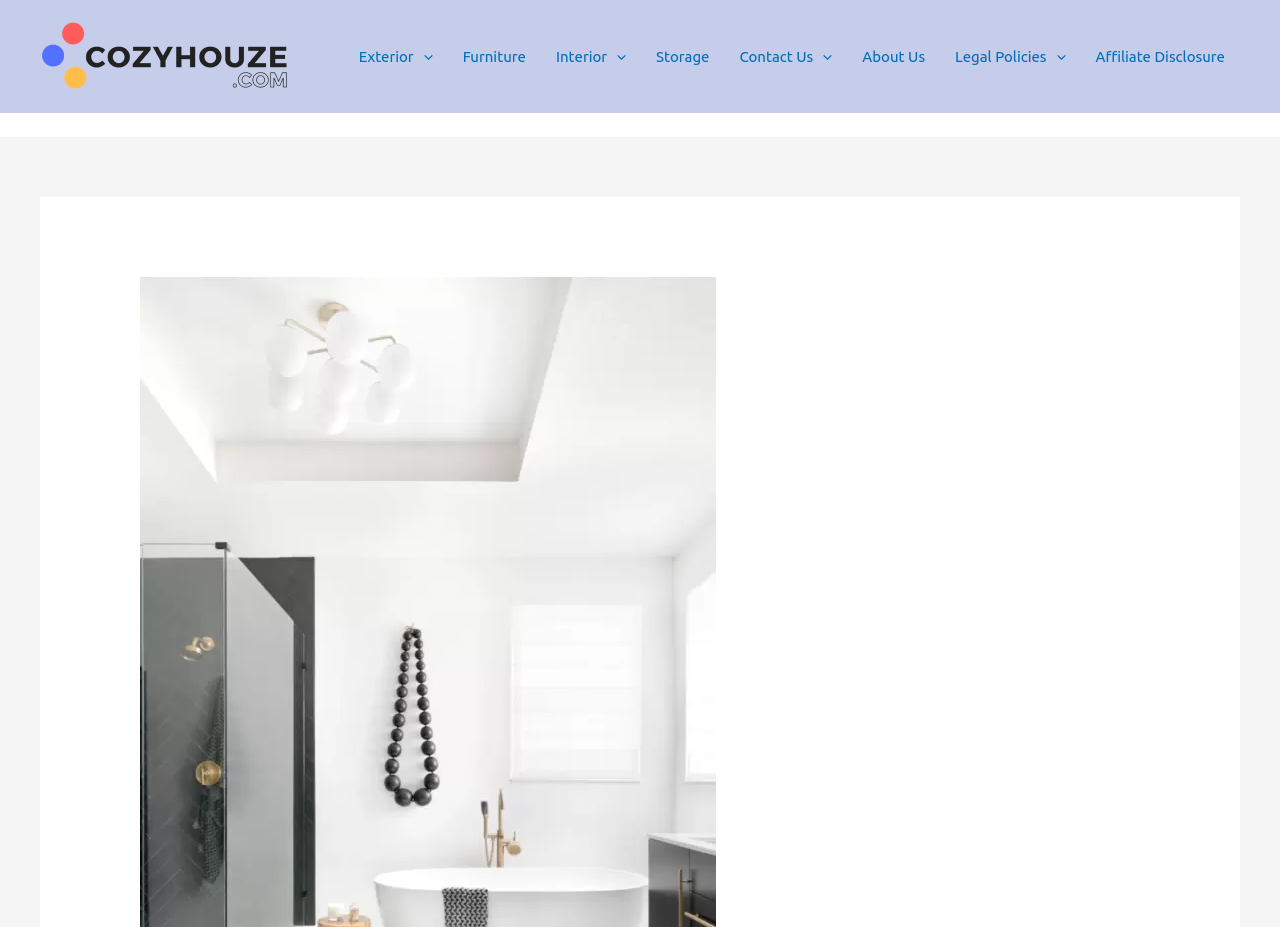Locate the bounding box coordinates of the element that should be clicked to fulfill the instruction: "Add to Cart".

None